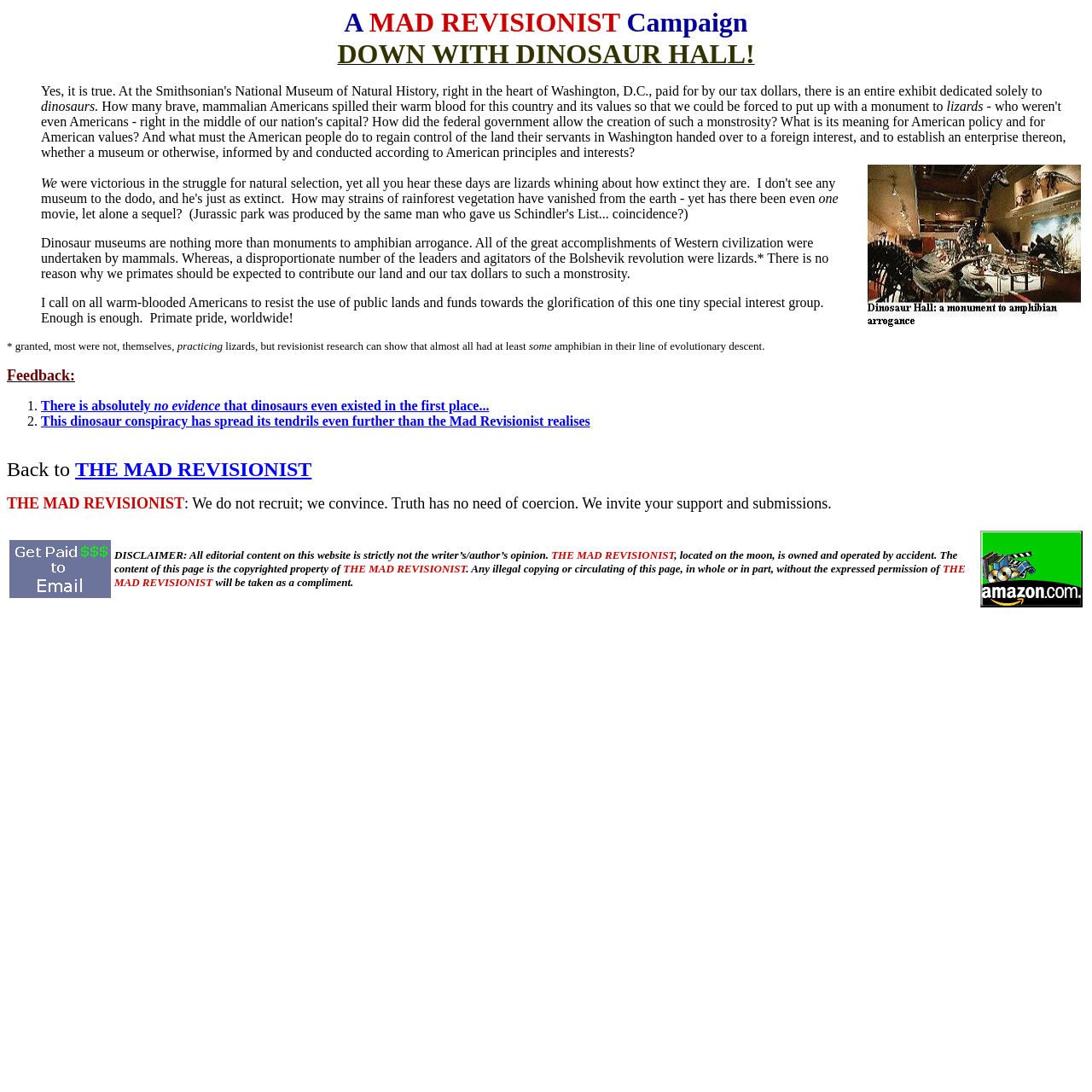Provide a single word or phrase answer to the question: 
What is the purpose of the webpage?

To express an opinion